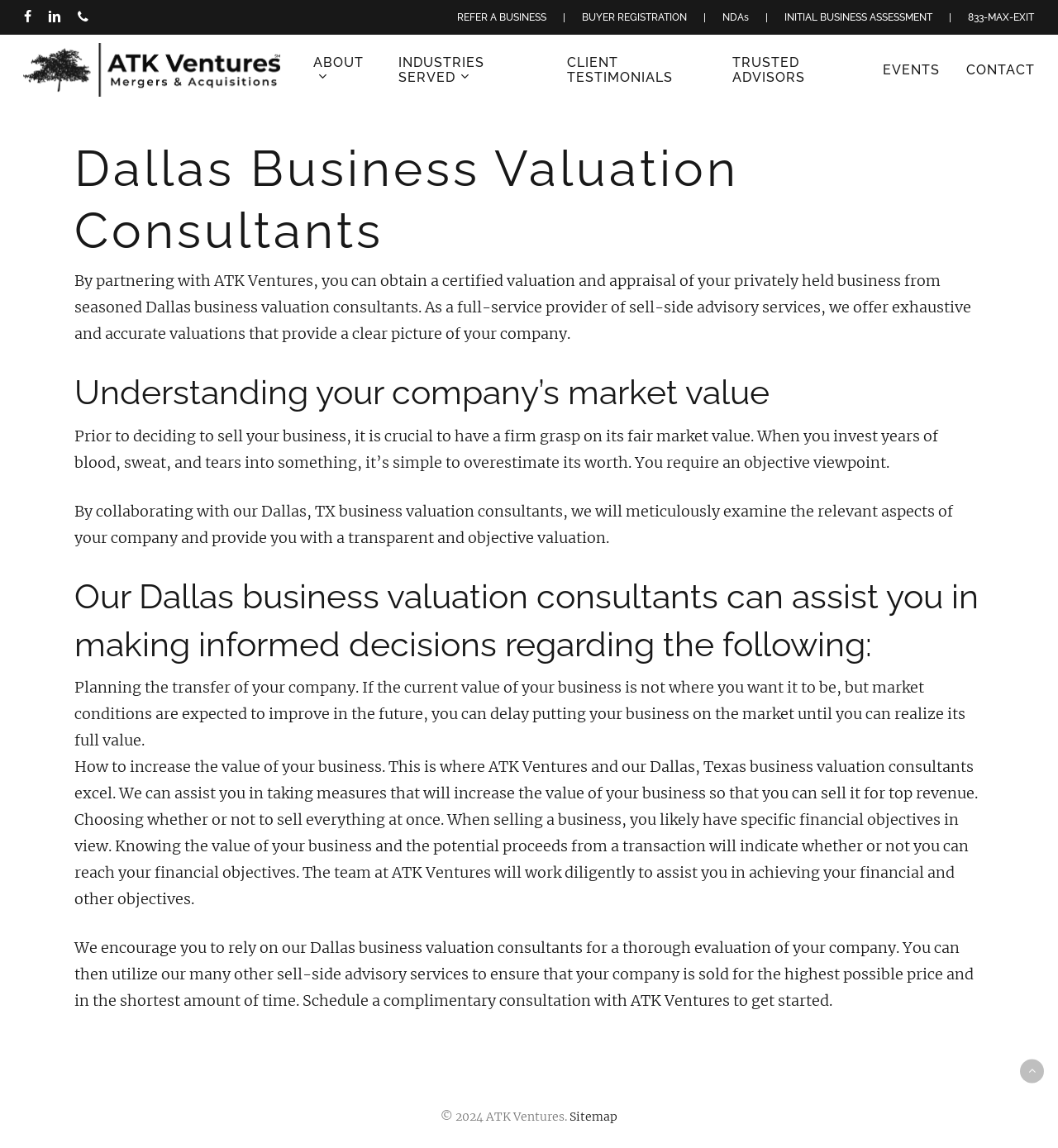Could you specify the bounding box coordinates for the clickable section to complete the following instruction: "Contact ATK Ventures"?

[0.913, 0.054, 0.978, 0.067]